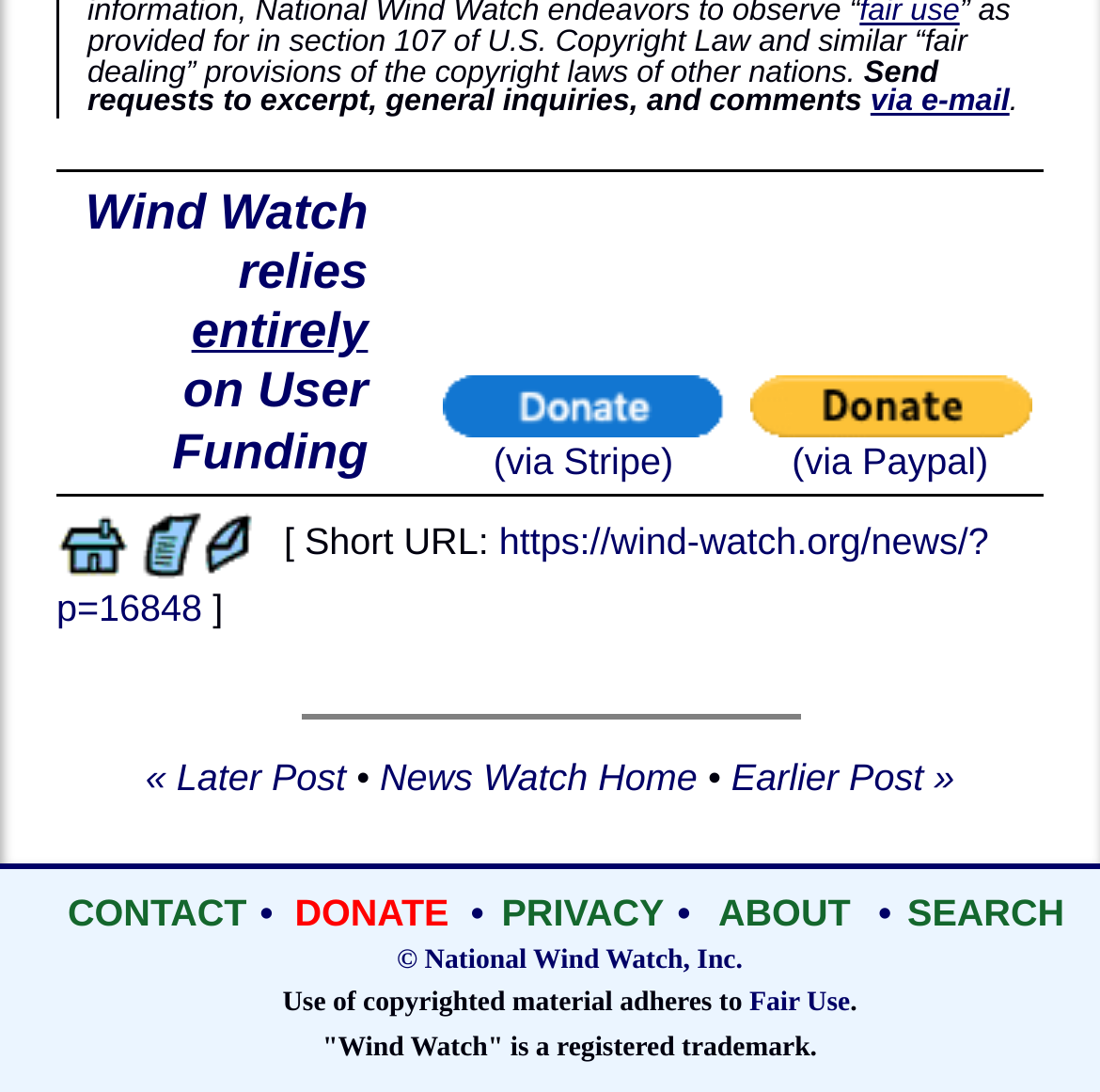Determine the bounding box coordinates of the clickable area required to perform the following instruction: "Go to News Watch Home". The coordinates should be represented as four float numbers between 0 and 1: [left, top, right, bottom].

[0.051, 0.477, 0.118, 0.516]